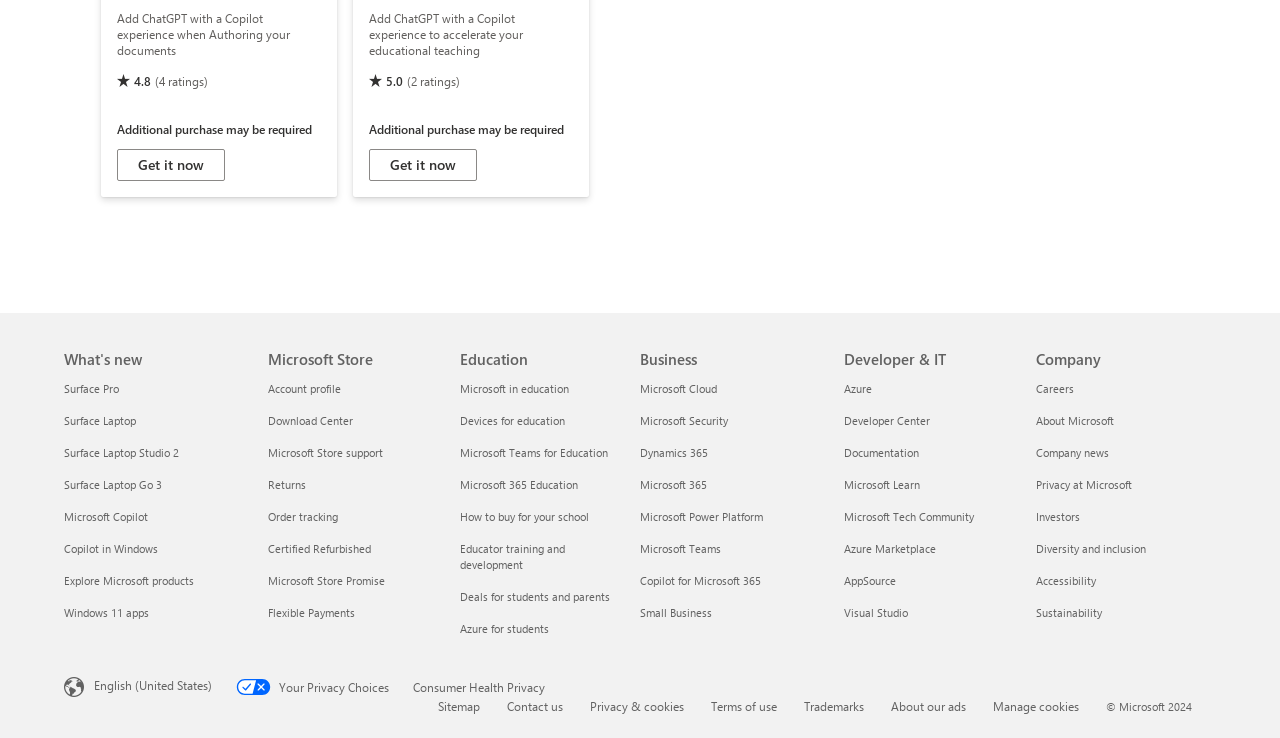Kindly provide the bounding box coordinates of the section you need to click on to fulfill the given instruction: "Check Your Privacy Choices".

[0.184, 0.915, 0.323, 0.942]